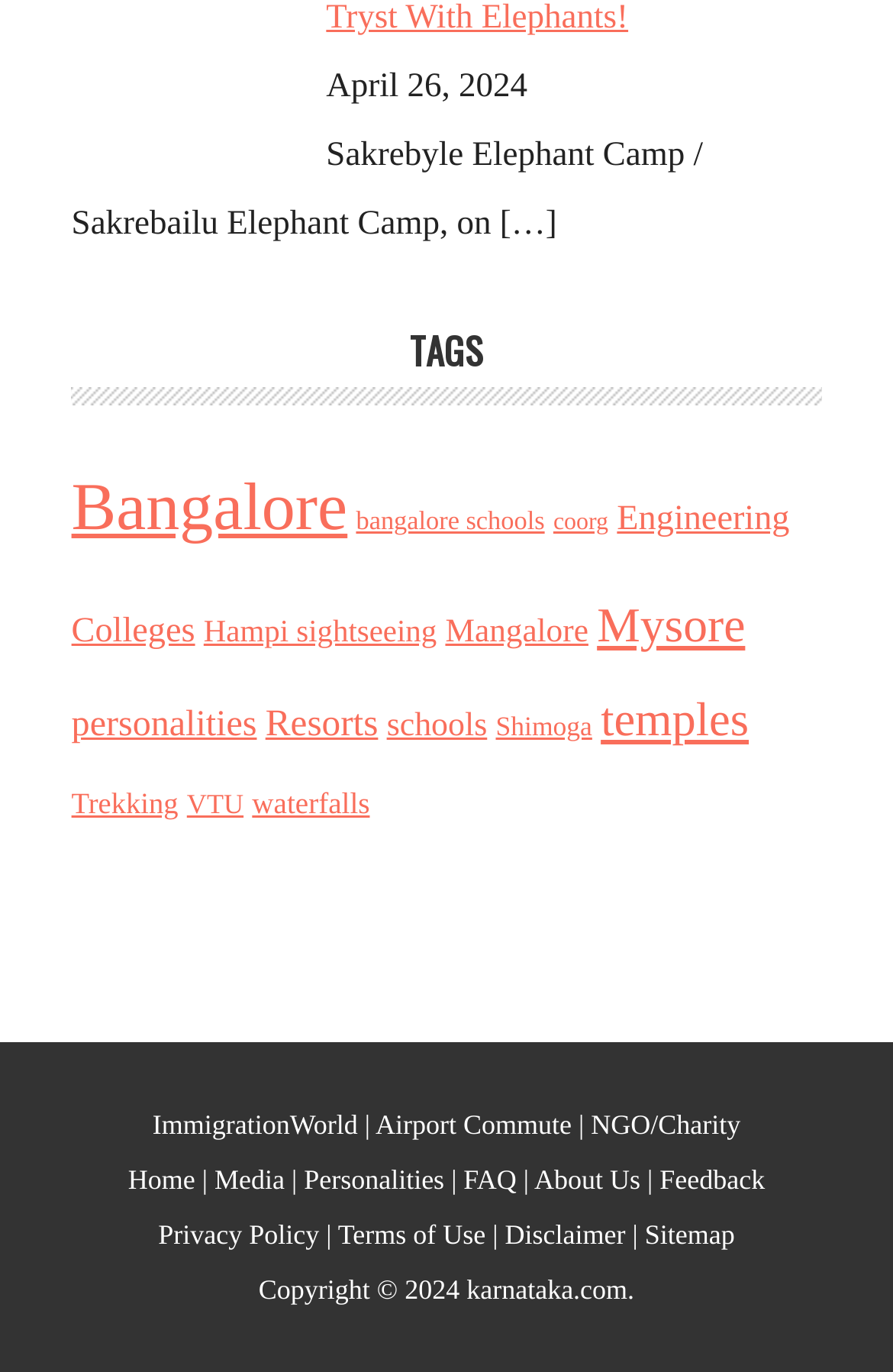What is the second link in the footer section?
Using the information from the image, give a concise answer in one word or a short phrase.

Airport Commute